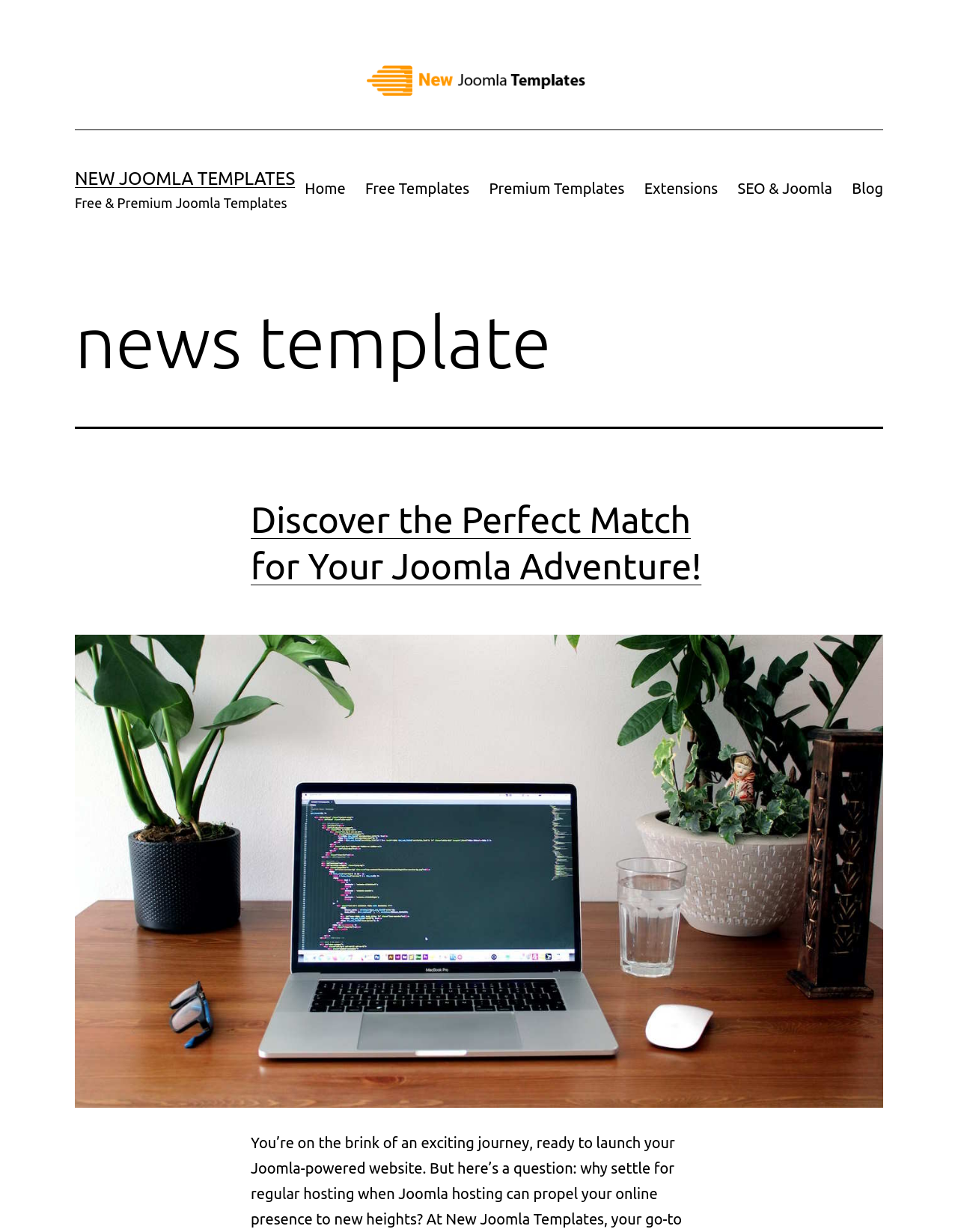Show the bounding box coordinates of the element that should be clicked to complete the task: "go to Home".

[0.308, 0.138, 0.371, 0.168]